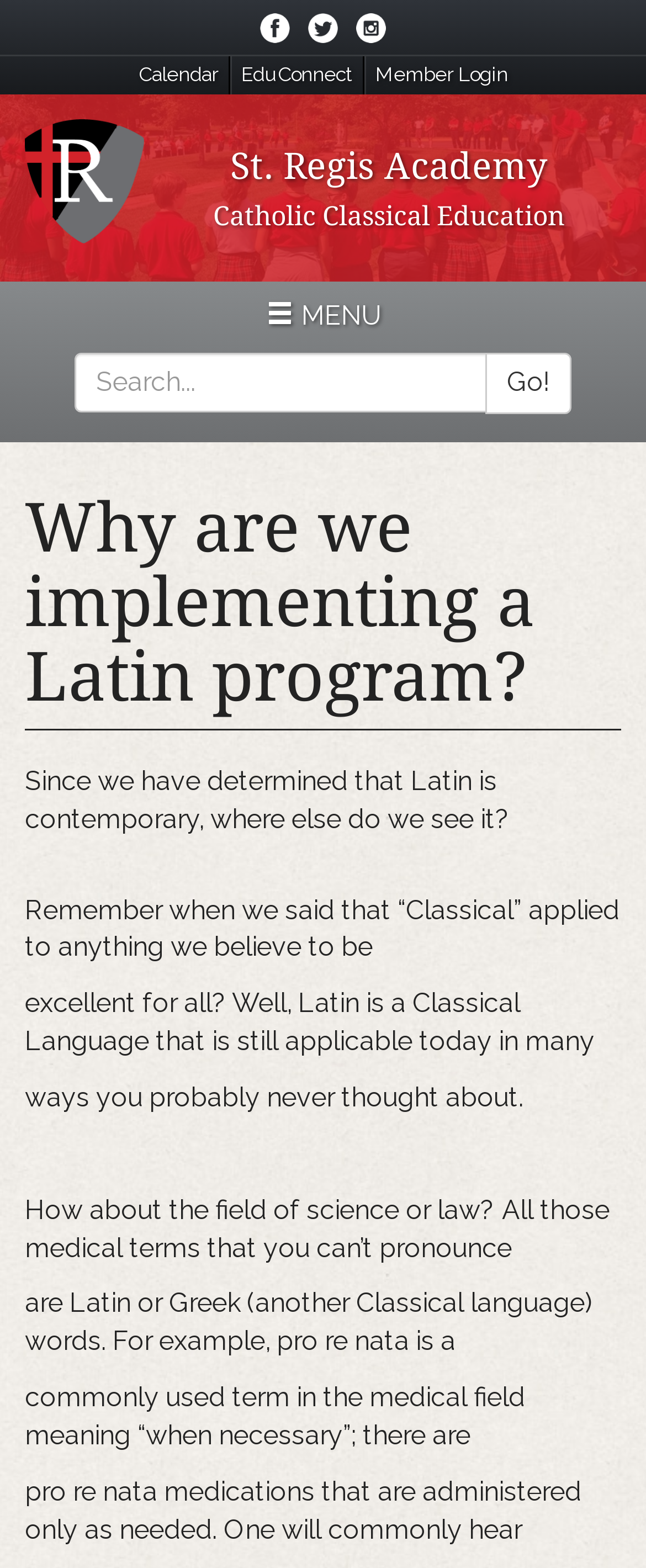What is the meaning of 'pro re nata' in the medical field?
Answer the question using a single word or phrase, according to the image.

When necessary